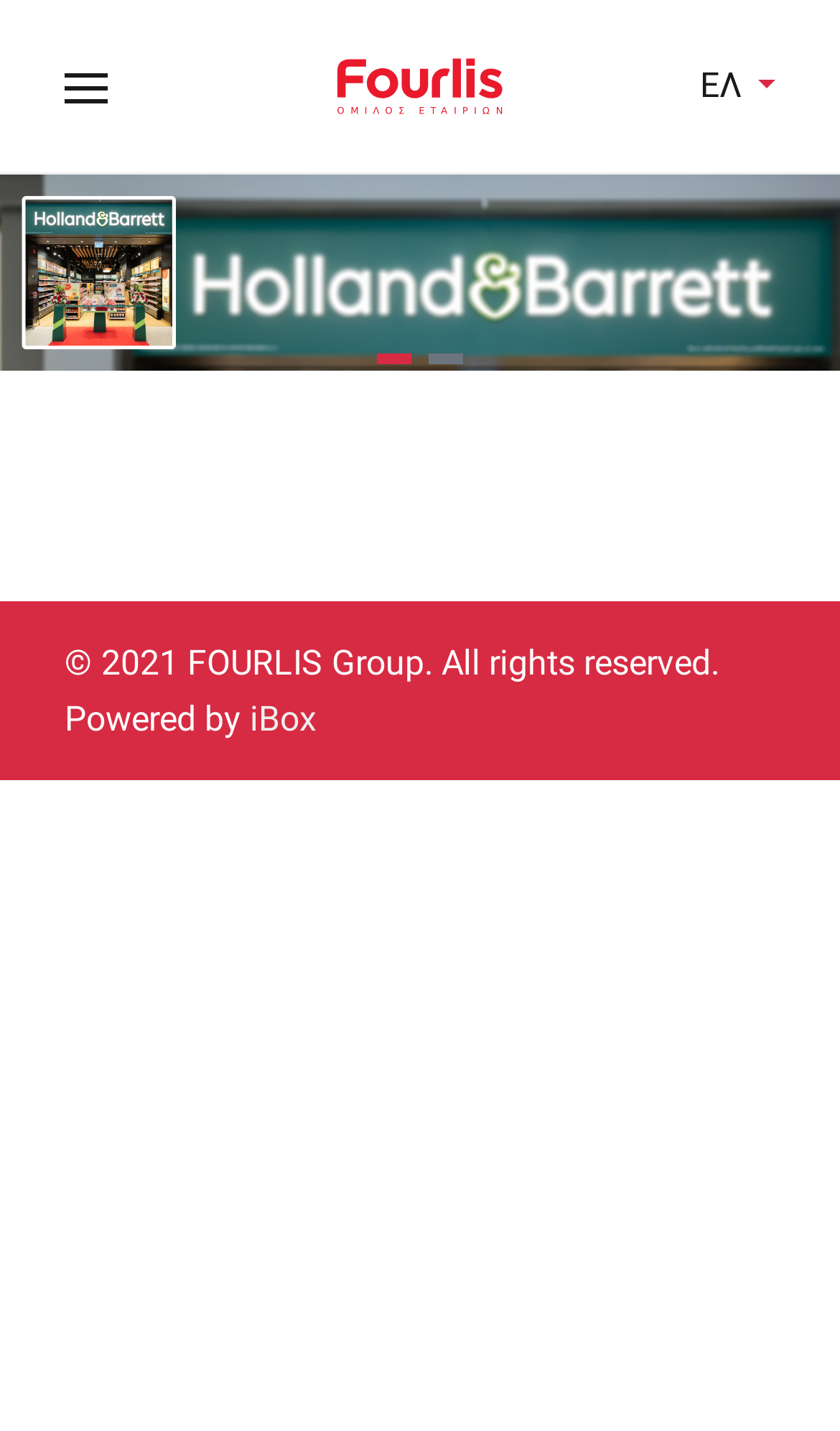Provide a single word or phrase answer to the question: 
What is the company name?

FOURLIS Group